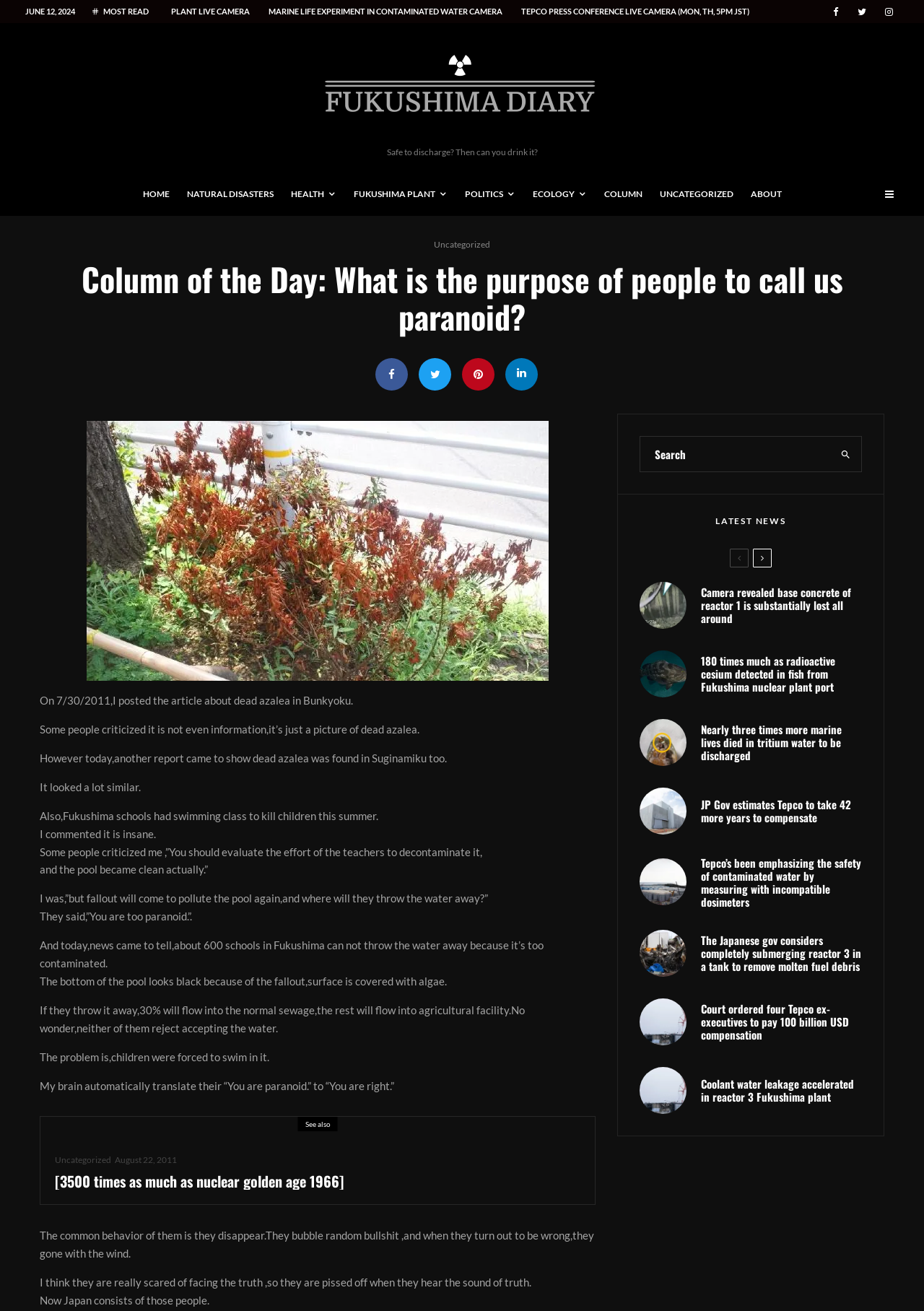Based on what you see in the screenshot, provide a thorough answer to this question: What is the purpose of the search box at the bottom of the webpage?

The search box at the bottom of the webpage allows users to search for specific keywords or topics within the website, making it easier for them to find relevant information and articles.